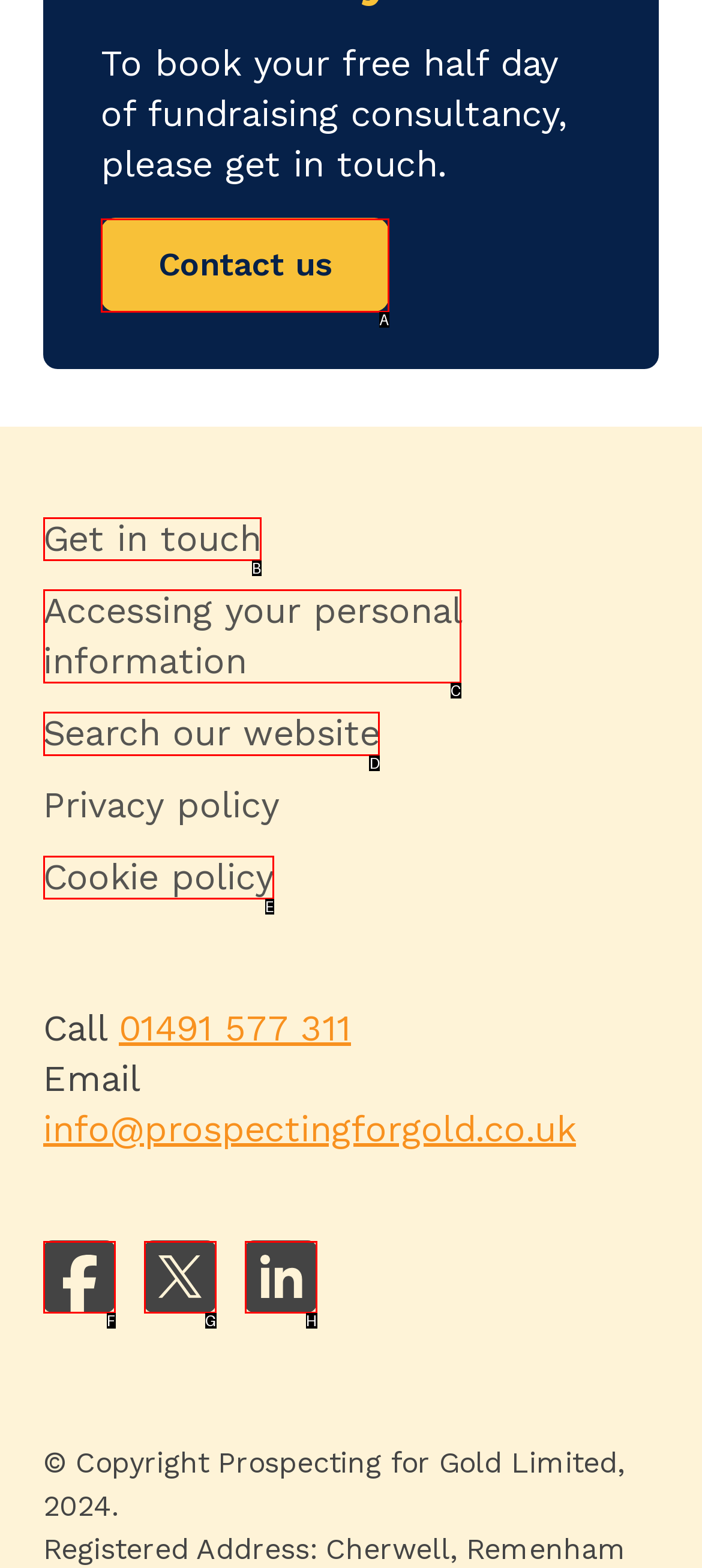Determine the letter of the UI element that will complete the task: Click 'Search our website'
Reply with the corresponding letter.

D